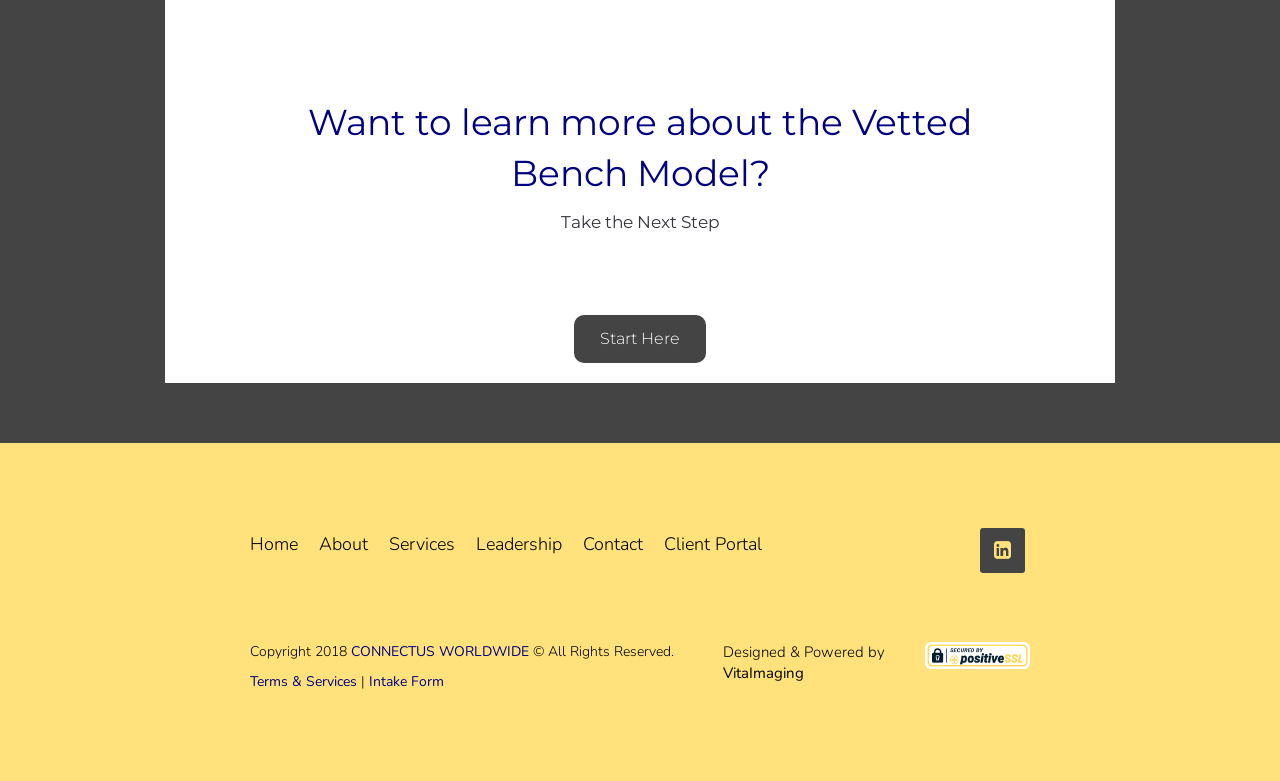Please identify the bounding box coordinates for the region that you need to click to follow this instruction: "Click on 'Start Here'".

[0.448, 0.403, 0.552, 0.465]